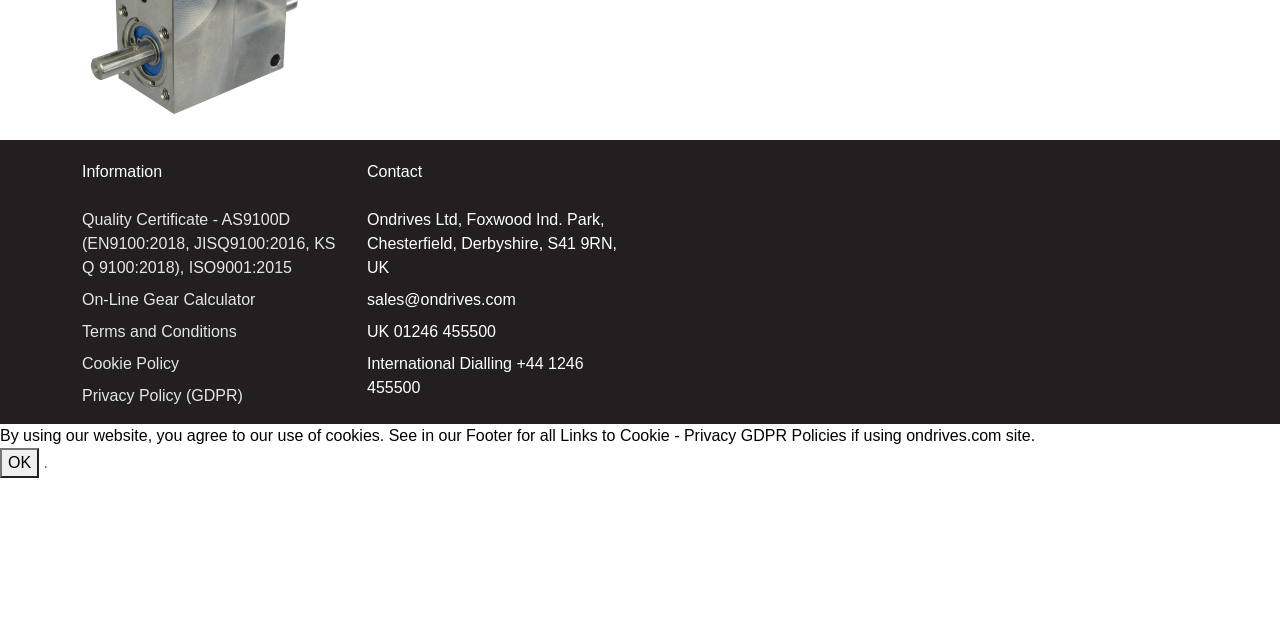Determine the bounding box coordinates for the UI element matching this description: "Terms and Conditions".

[0.064, 0.505, 0.185, 0.531]